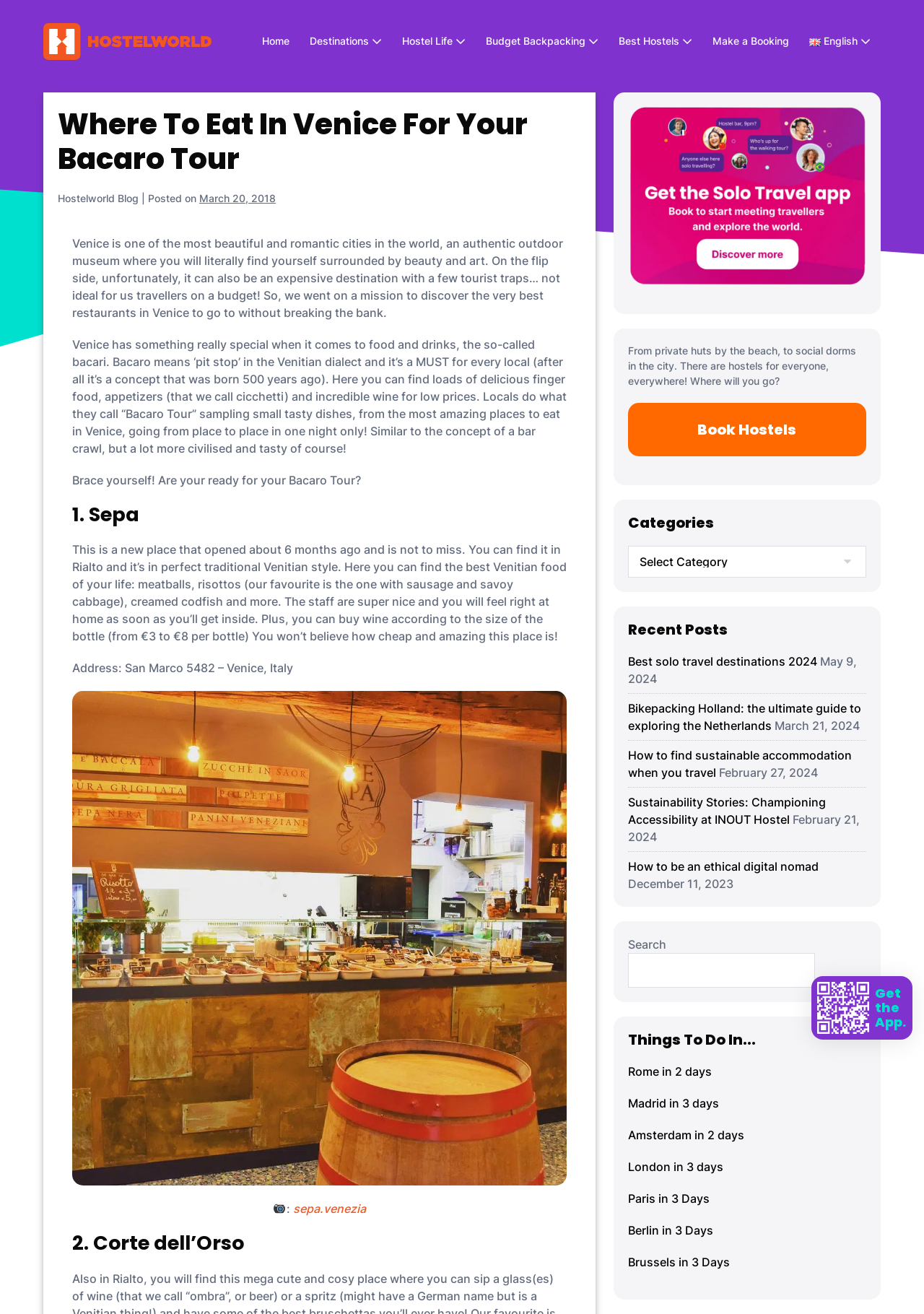Please identify the bounding box coordinates of the element on the webpage that should be clicked to follow this instruction: "Get the App". The bounding box coordinates should be given as four float numbers between 0 and 1, formatted as [left, top, right, bottom].

[0.884, 0.747, 0.941, 0.787]